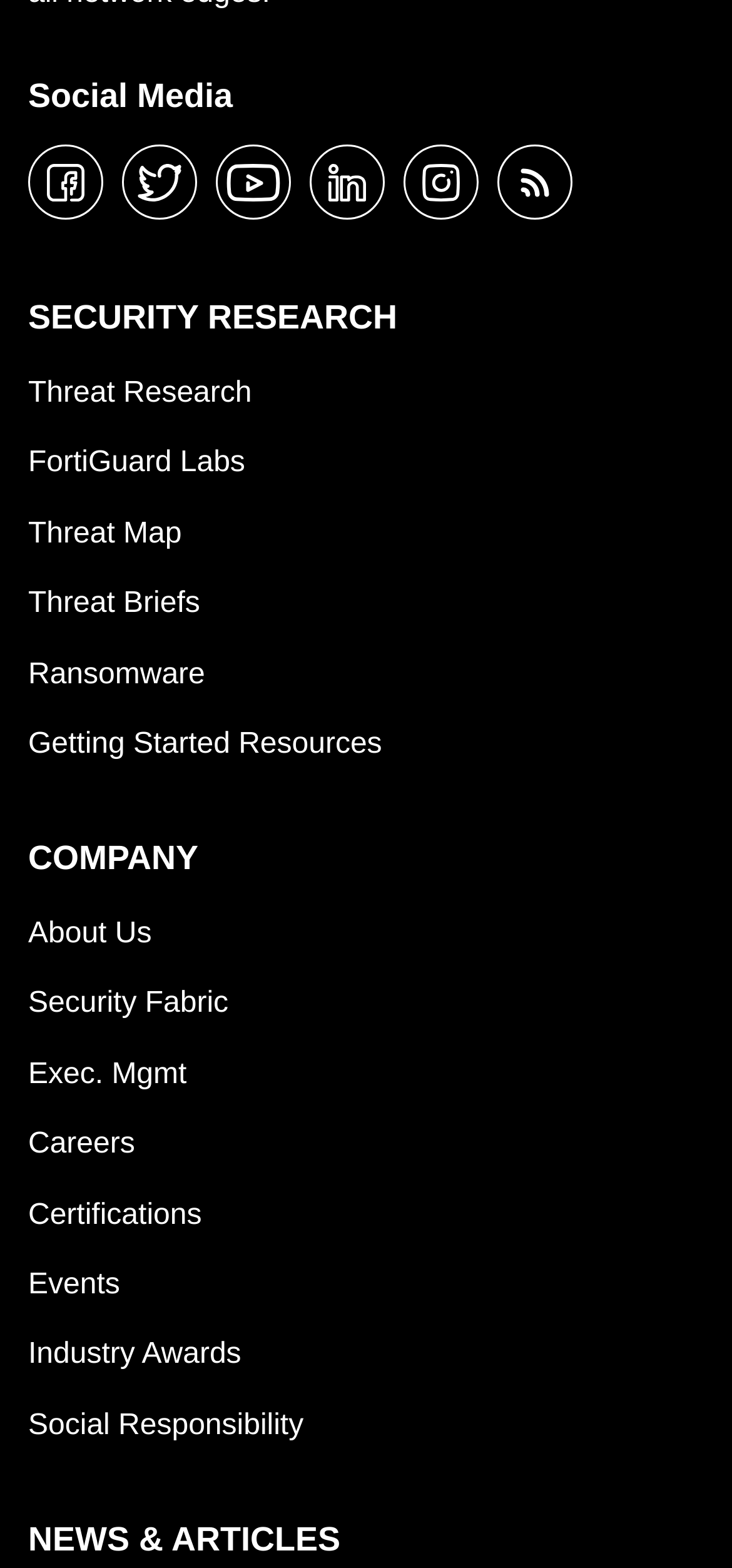Could you find the bounding box coordinates of the clickable area to complete this instruction: "check out youtube"?

[0.295, 0.092, 0.397, 0.14]